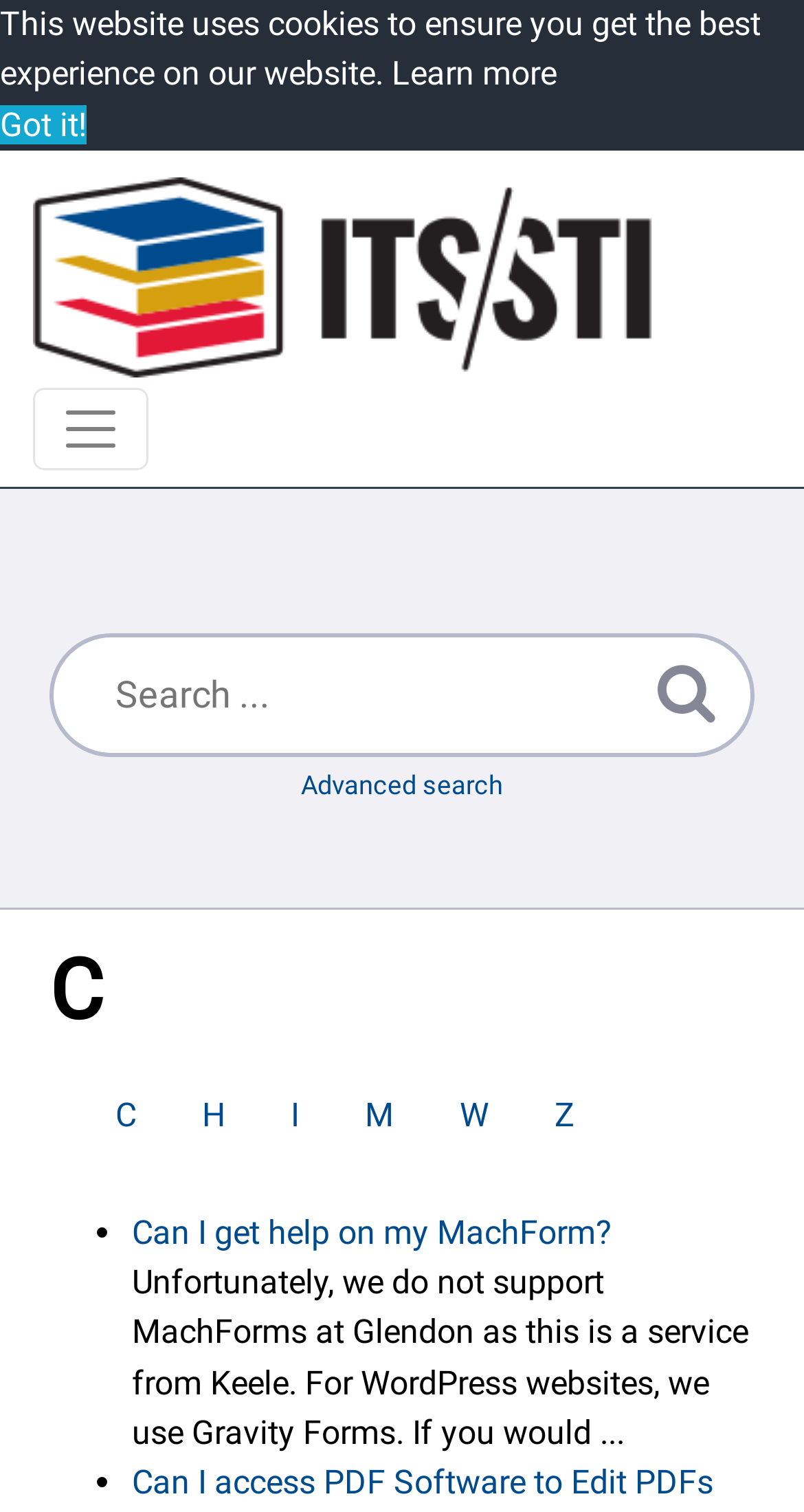Generate a comprehensive caption for the webpage you are viewing.

The webpage is titled "Glendon ITS FAQ" and appears to be a frequently asked questions page. At the top of the page, there is a cookie consent dialog with a message explaining the use of cookies on the website. The dialog has two buttons: "Learn more about cookies" and "Dismiss cookie message". 

Below the cookie consent dialog, there is a link to "phpMyFAQ" accompanied by an image. To the right of this link, there is a button to toggle navigation. 

Further down the page, there is a search bar with a text box and a search button. Below the search bar, there is an "Advanced search" link. 

The main content of the page is organized alphabetically, with headings and links for each letter of the alphabet, from "C" to "Z". 

Under the "C" heading, there is a list of FAQs, with each question marked by a bullet point. The first question is "Can I get help on my MachForm?" and is followed by a detailed answer explaining that MachForms are not supported at Glendon.